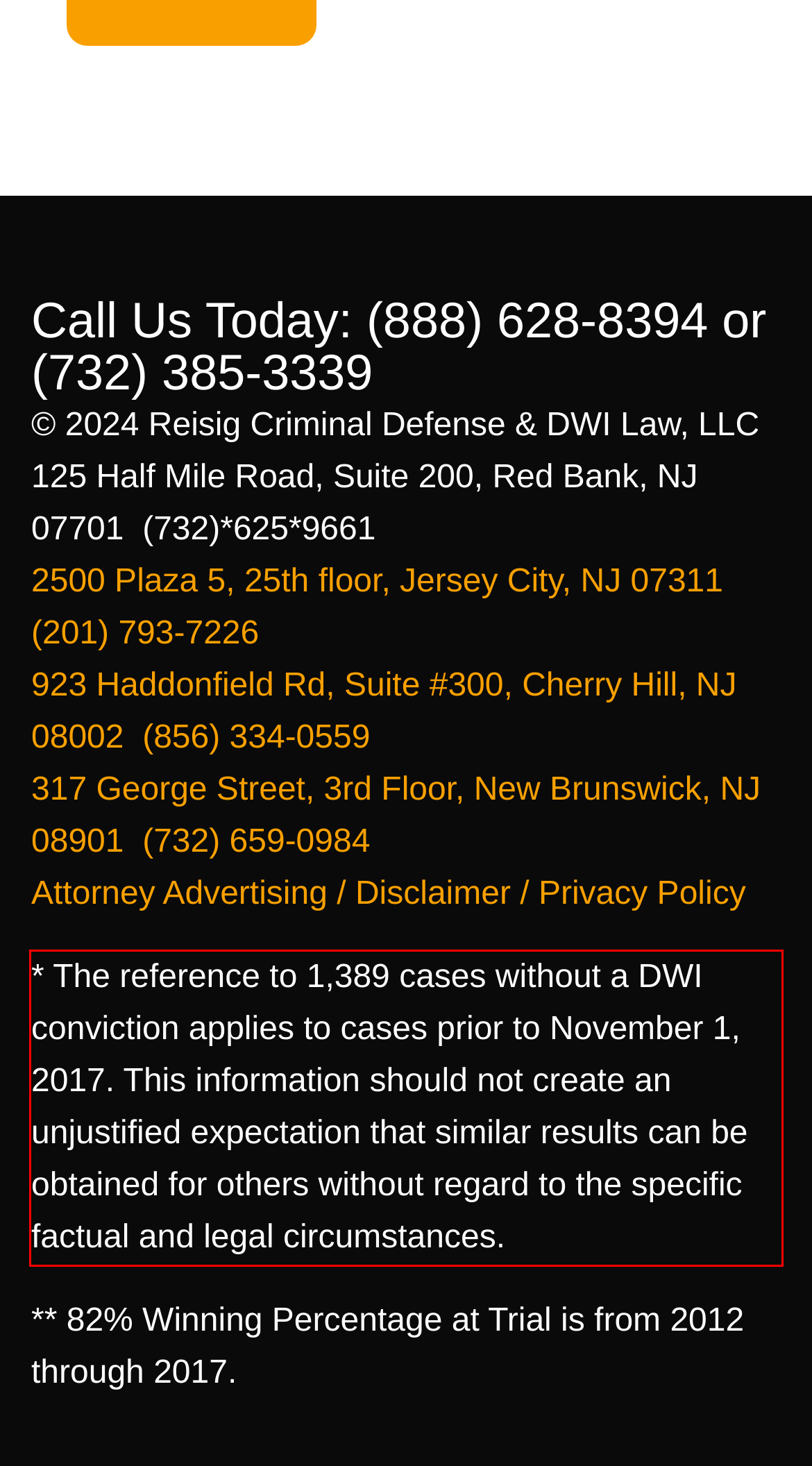Given a webpage screenshot, identify the text inside the red bounding box using OCR and extract it.

* The reference to 1,389 cases without a DWI conviction applies to cases prior to November 1, 2017. This information should not create an unjustified expectation that similar results can be obtained for others without regard to the specific factual and legal circumstances.